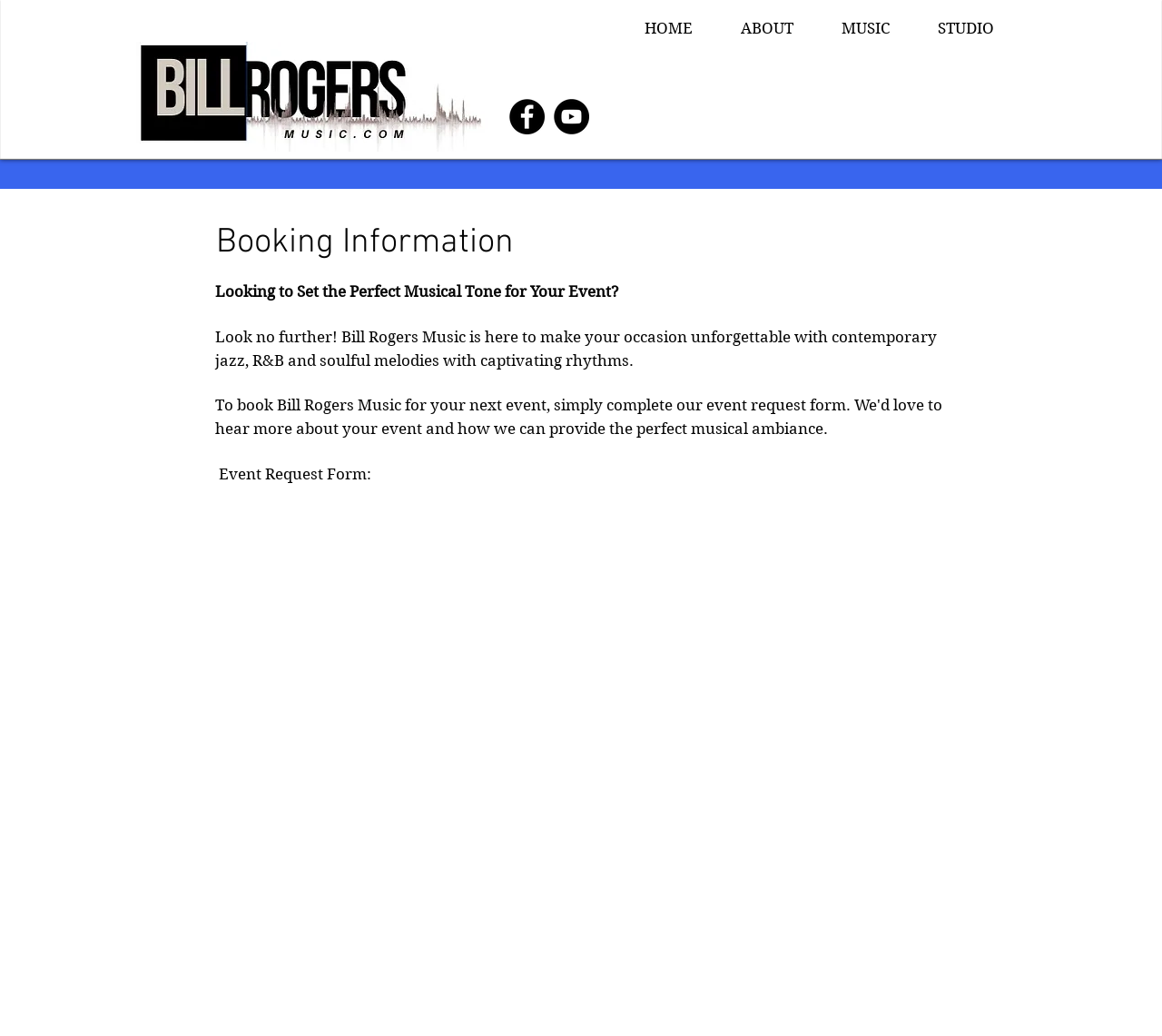Describe every aspect of the webpage comprehensively.

The webpage is about booking a virtual concert with Bill Rogers Music. At the top, there is a prominent image with a caption about learning more about studio track production rates, hourly rates, and standard terms. Below this image, there is a social bar with links to Facebook and YouTube, each accompanied by their respective icons.

To the right of the social bar, there is a site navigation menu with links to HOME, ABOUT, MUSIC, and STUDIO. The STUDIO link has a hidden submenu indication.

Further down the page, there is a heading that reads "Booking Information". Below this heading, there is a paragraph of text that asks if you're looking to set the perfect musical tone for your event, followed by a brief description of Bill Rogers Music's services, highlighting their contemporary jazz, R&B, and soulful melodies.

Below this text, there is a brief separator line, and then a section with an event request form, indicated by a 📝 symbol.